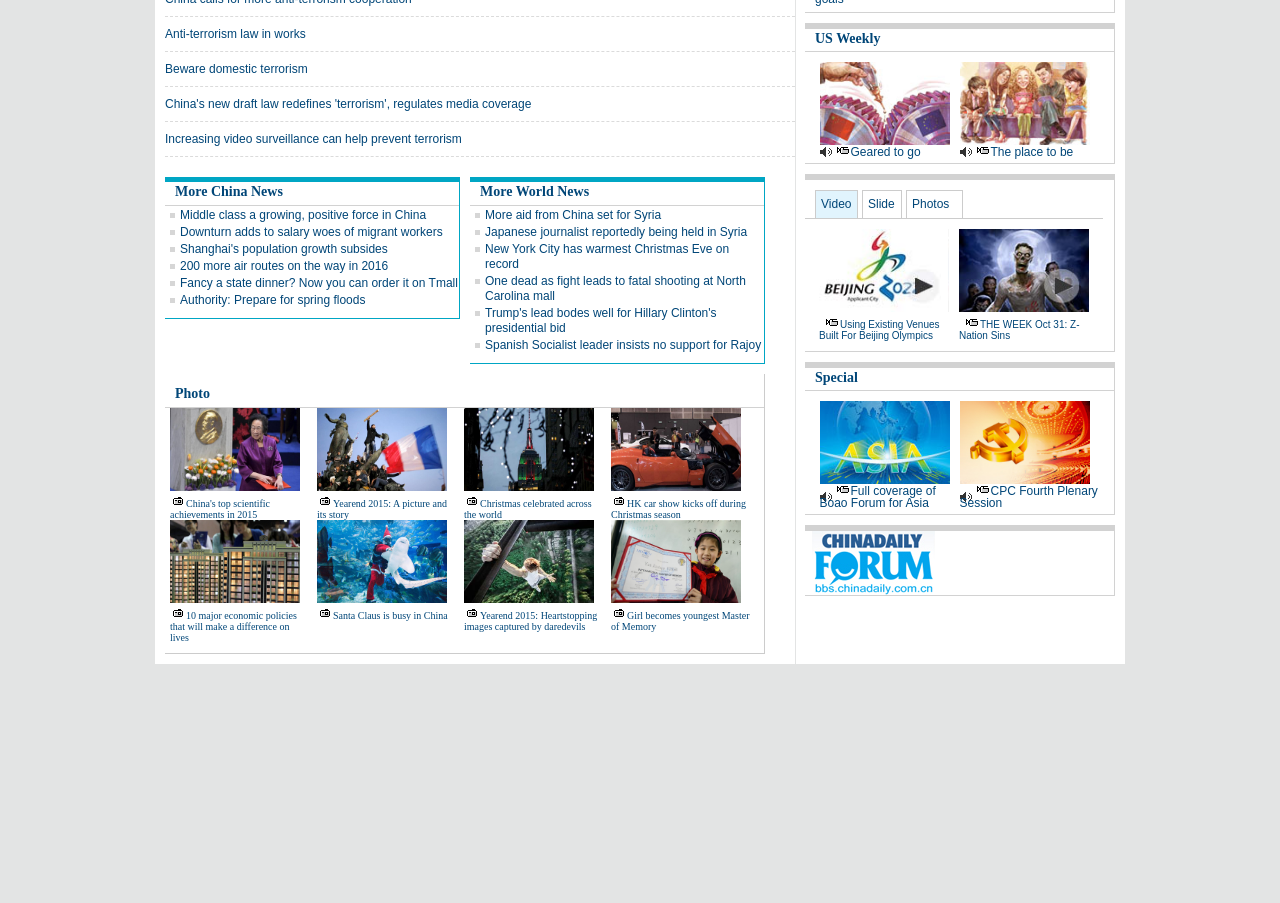What is the topic of the first news article?
Look at the screenshot and respond with a single word or phrase.

Anti-terrorism law